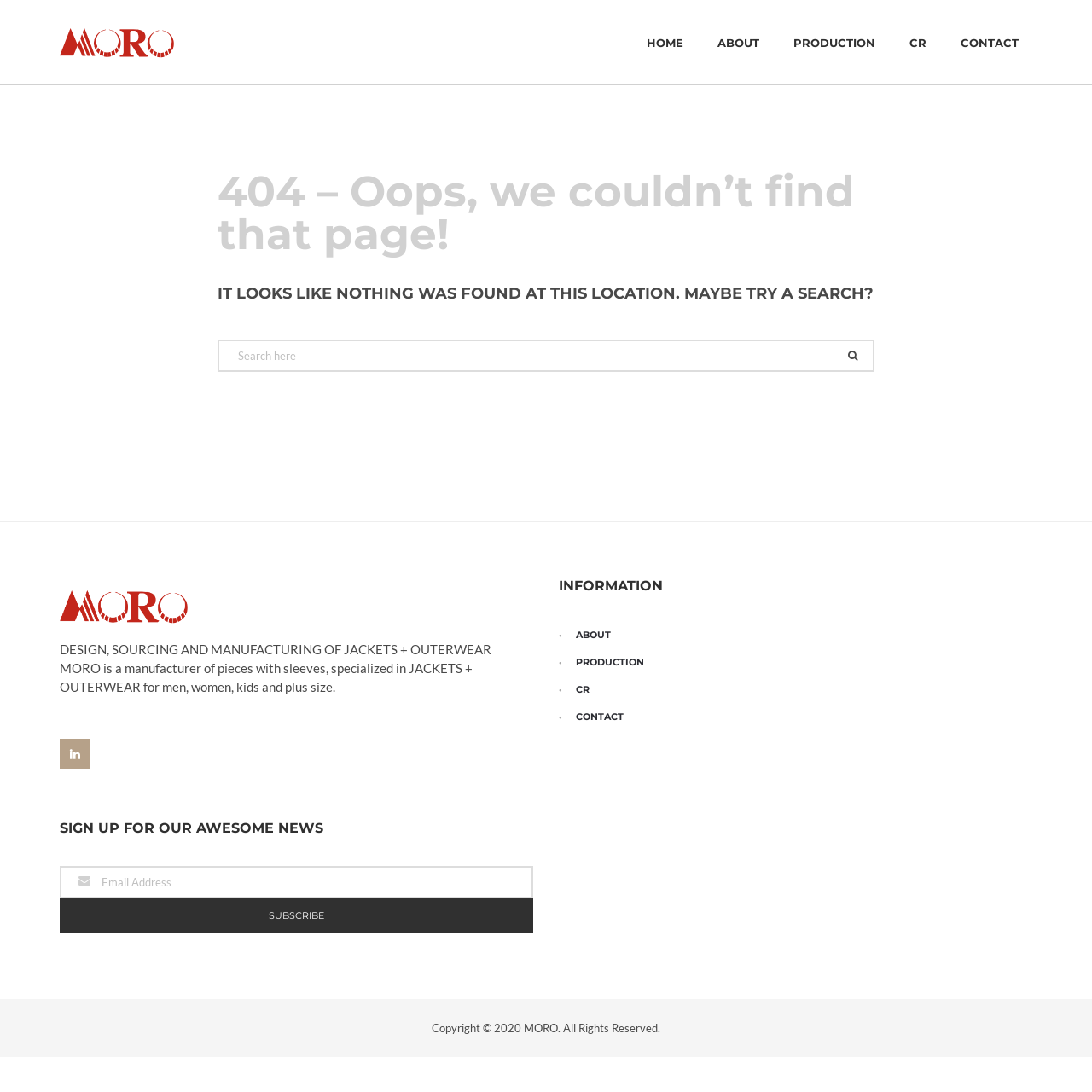Determine the bounding box coordinates for the element that should be clicked to follow this instruction: "contact MORO". The coordinates should be given as four float numbers between 0 and 1, in the format [left, top, right, bottom].

[0.88, 0.03, 0.933, 0.051]